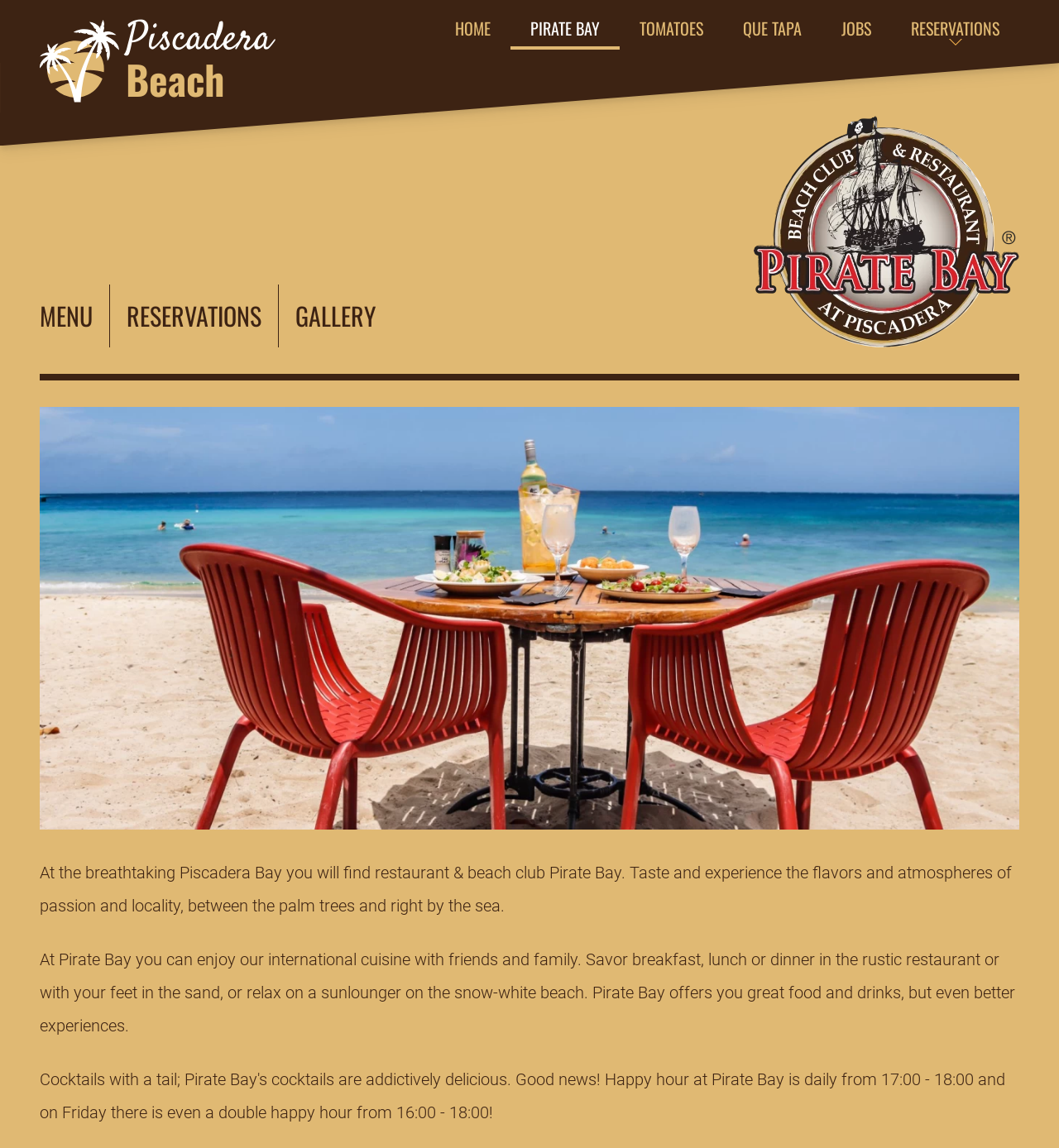What is the theme of the image at the top of the page?
Based on the image, give a concise answer in the form of a single word or short phrase.

Beach